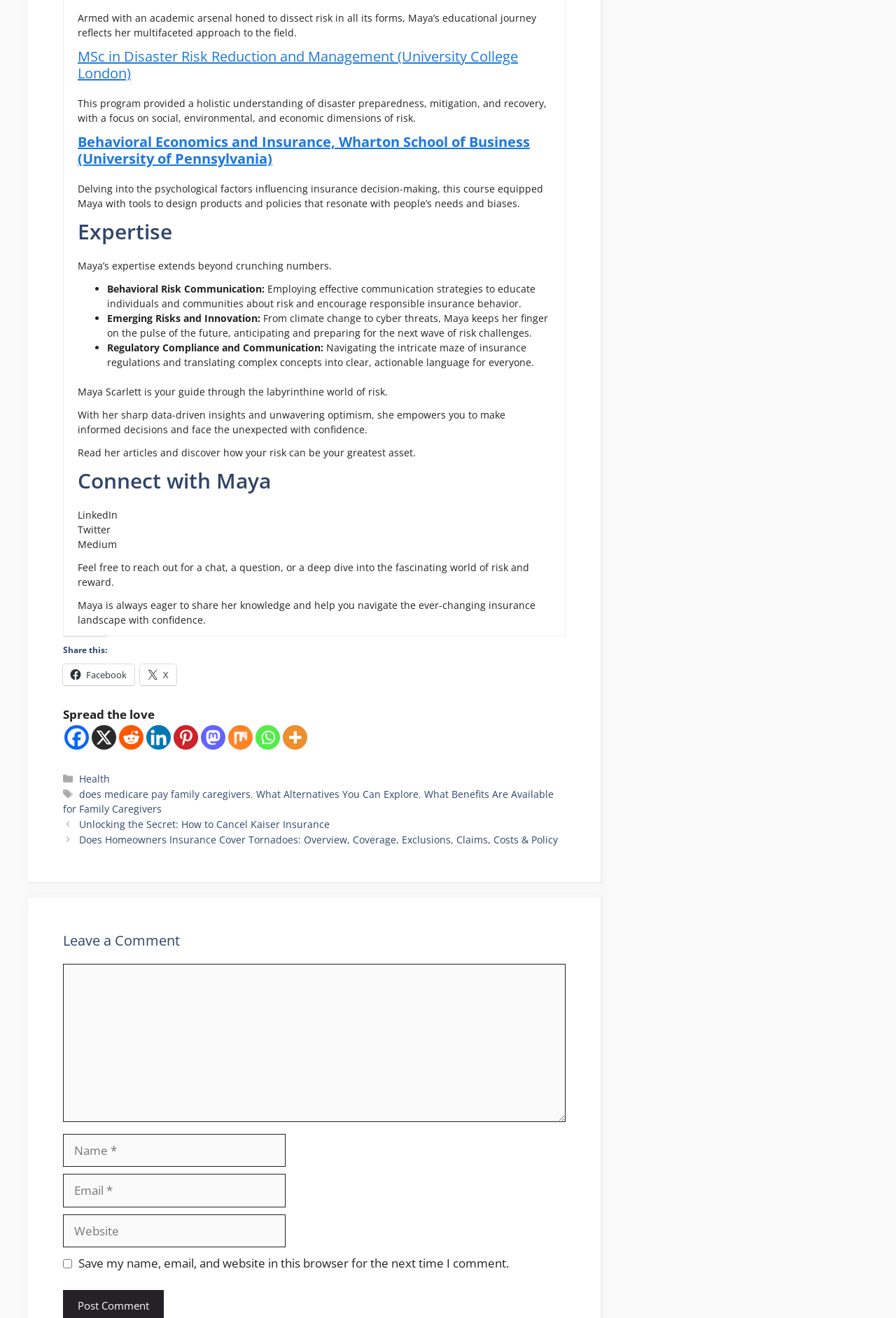What is the purpose of the 'Share this:' section?
Using the image as a reference, answer the question with a short word or phrase.

To share the content on social media